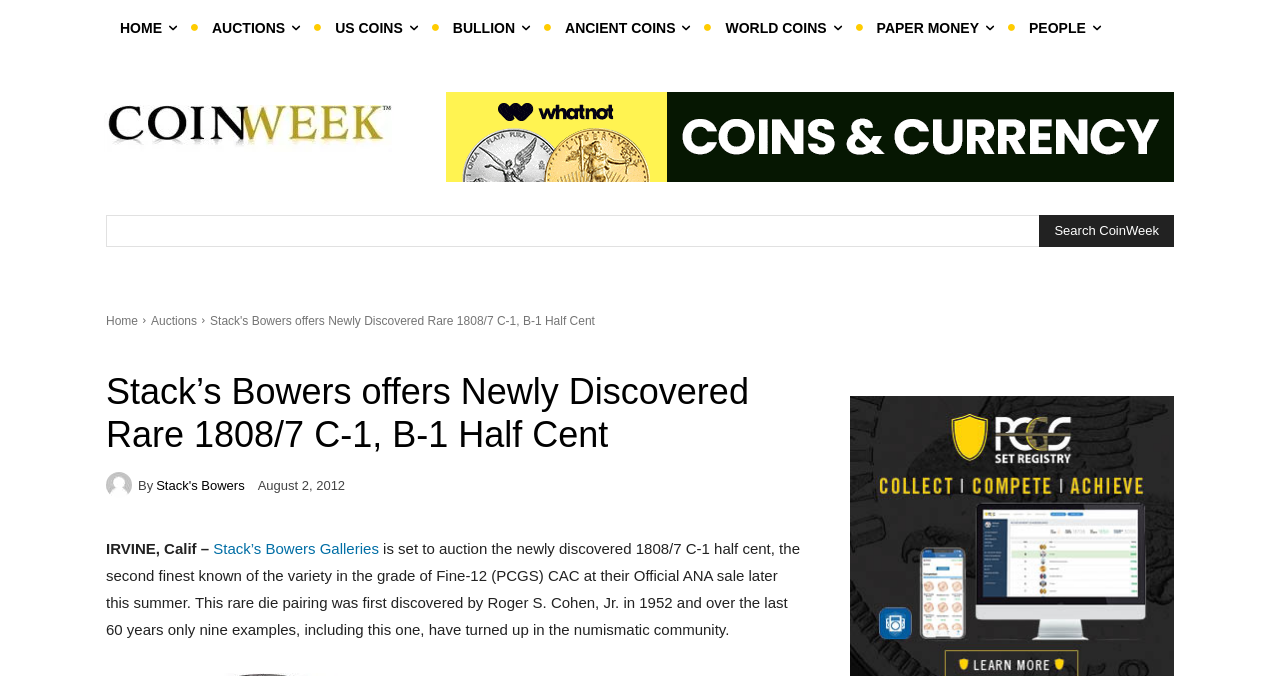Explain the webpage in detail.

The webpage is about Stack's Bowers Galleries auctioning a rare 1808/7 C-1 half cent. At the top, there are several links to different sections of the website, including "HOME", "AUCTIONS", "US COINS", and others, aligned horizontally across the page. Below these links, there is a banner with a link to CoinWeek, accompanied by an image. 

On the right side of the page, there is a search bar with a "Search" button. Above the search bar, there are two links: "What Not Online Auctions" with an image, and a link to "Home" and "Auctions". 

The main content of the page starts with a heading that announces the auction of the rare half cent. Below the heading, there is a link to "Stack's Bowers" with an image, followed by the text "By" and the author's name, which is also a link to "Stack's Bowers". The date "August 2, 2012" is displayed next to the author's name. 

The main article starts with the text "IRVINE, Calif –" and continues with the description of the rare half cent, including its history and the upcoming auction. The text is divided into paragraphs, with the first paragraph describing the auction and the second paragraph providing more details about the half cent.